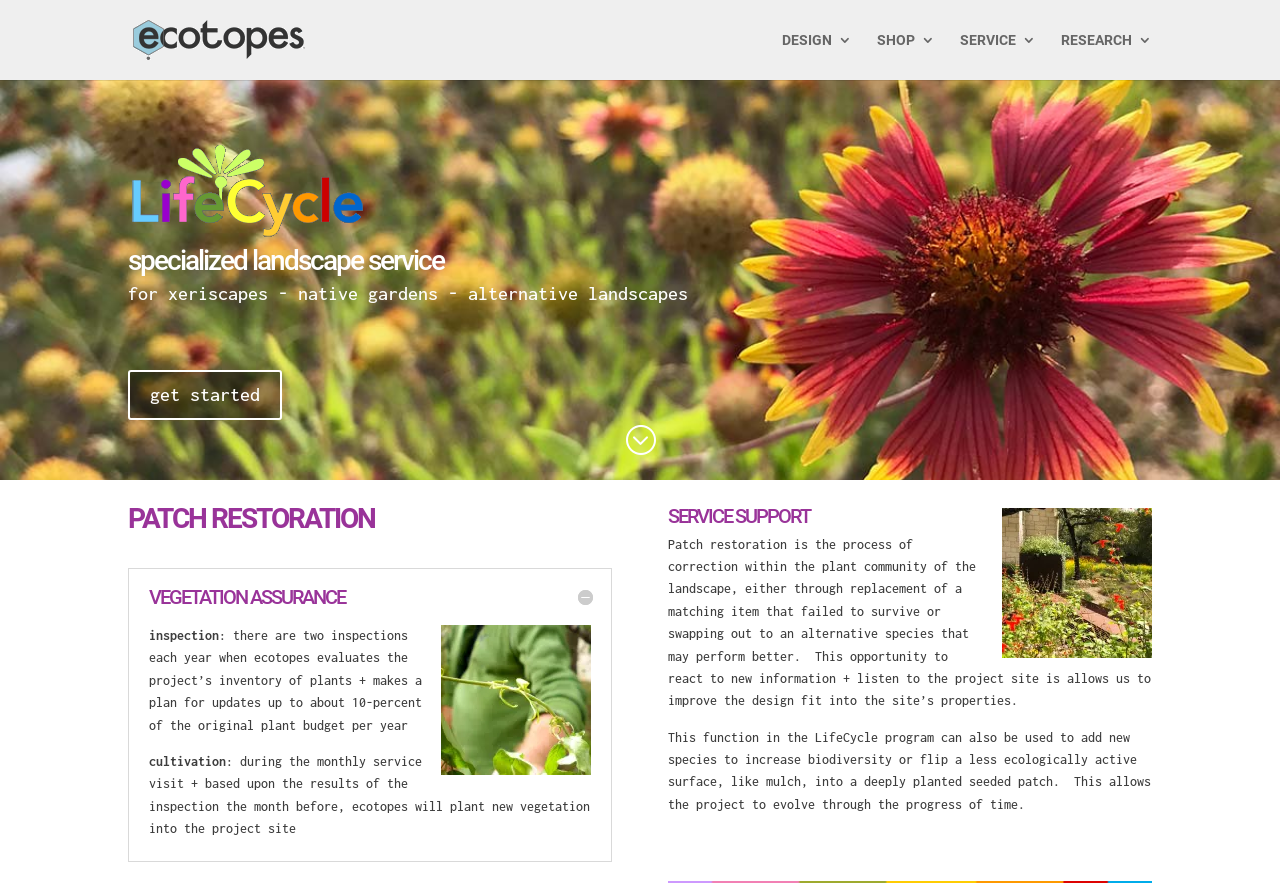Please give a one-word or short phrase response to the following question: 
What is the purpose of patch restoration?

correction within plant community